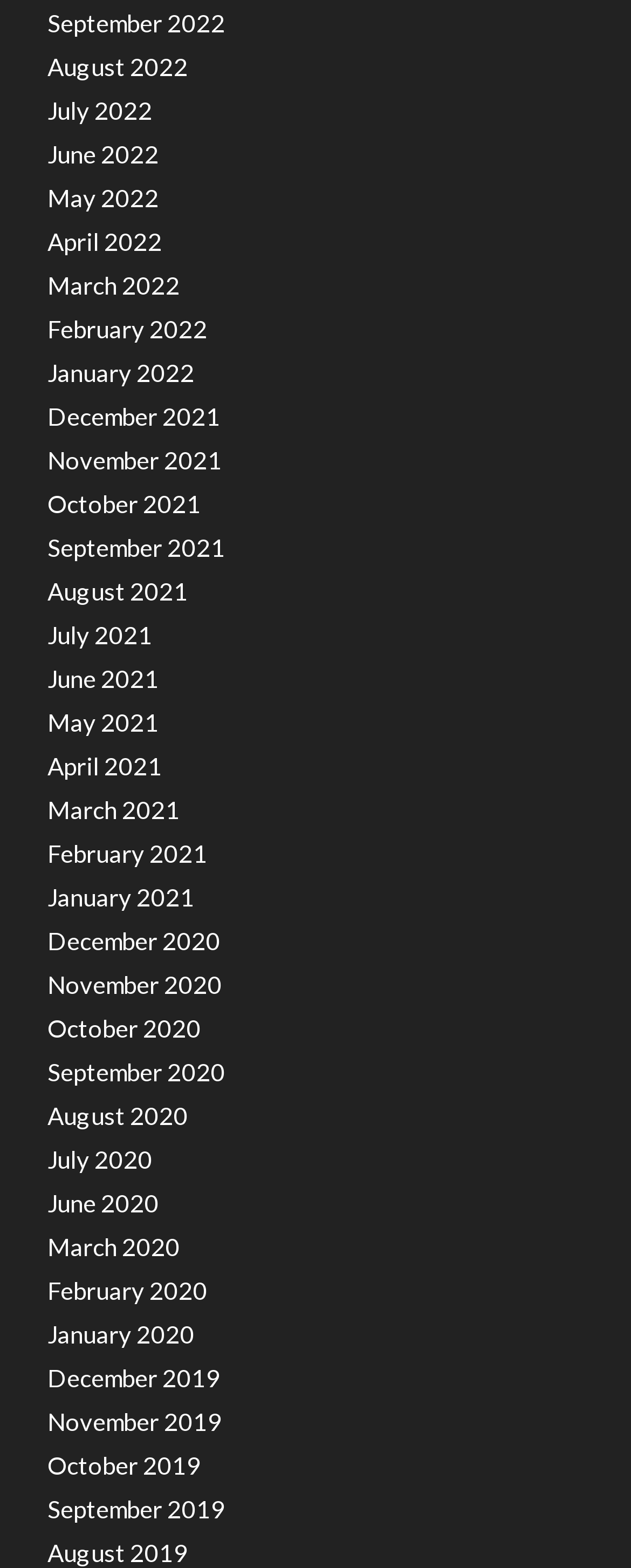What is the earliest month listed on the webpage?
From the screenshot, provide a brief answer in one word or phrase.

September 2019